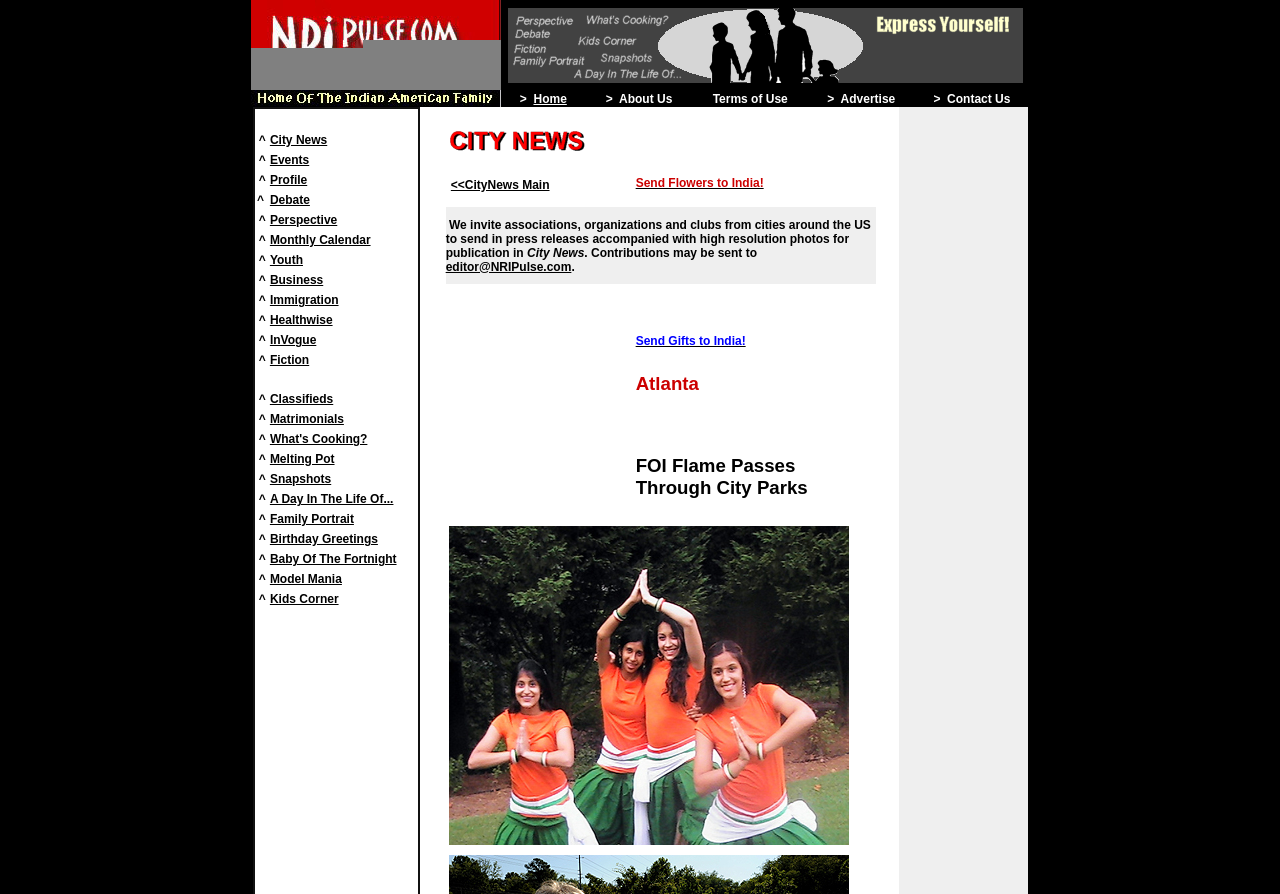How many sections are there in the webpage?
Kindly answer the question with as much detail as you can.

I counted the number of rows in the gridcell section, and found that there are 12 sections, each with a title such as 'City News', 'Events', 'Profile', and so on.